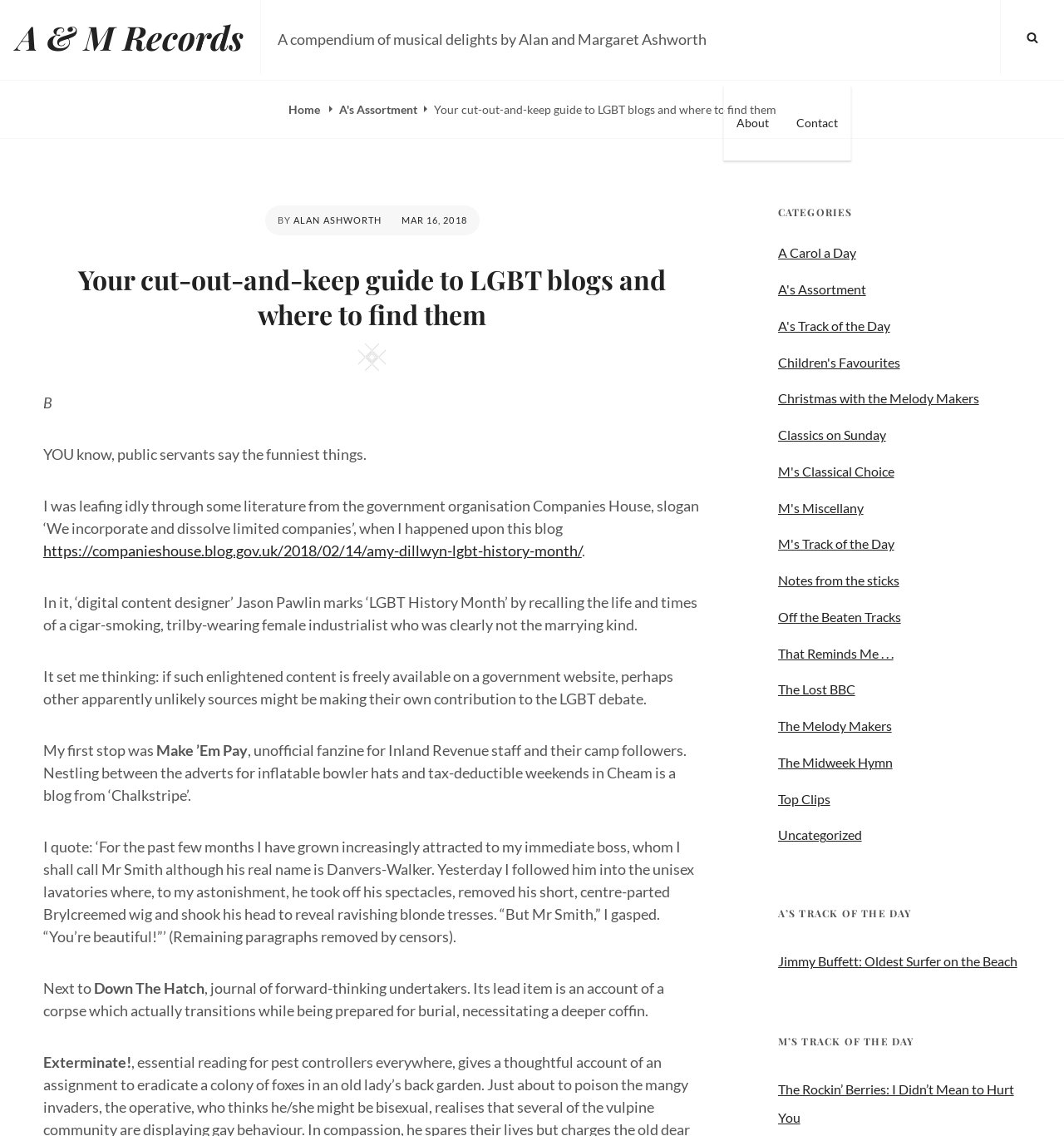Indicate the bounding box coordinates of the clickable region to achieve the following instruction: "Visit the 'About' page."

[0.68, 0.0, 0.734, 0.066]